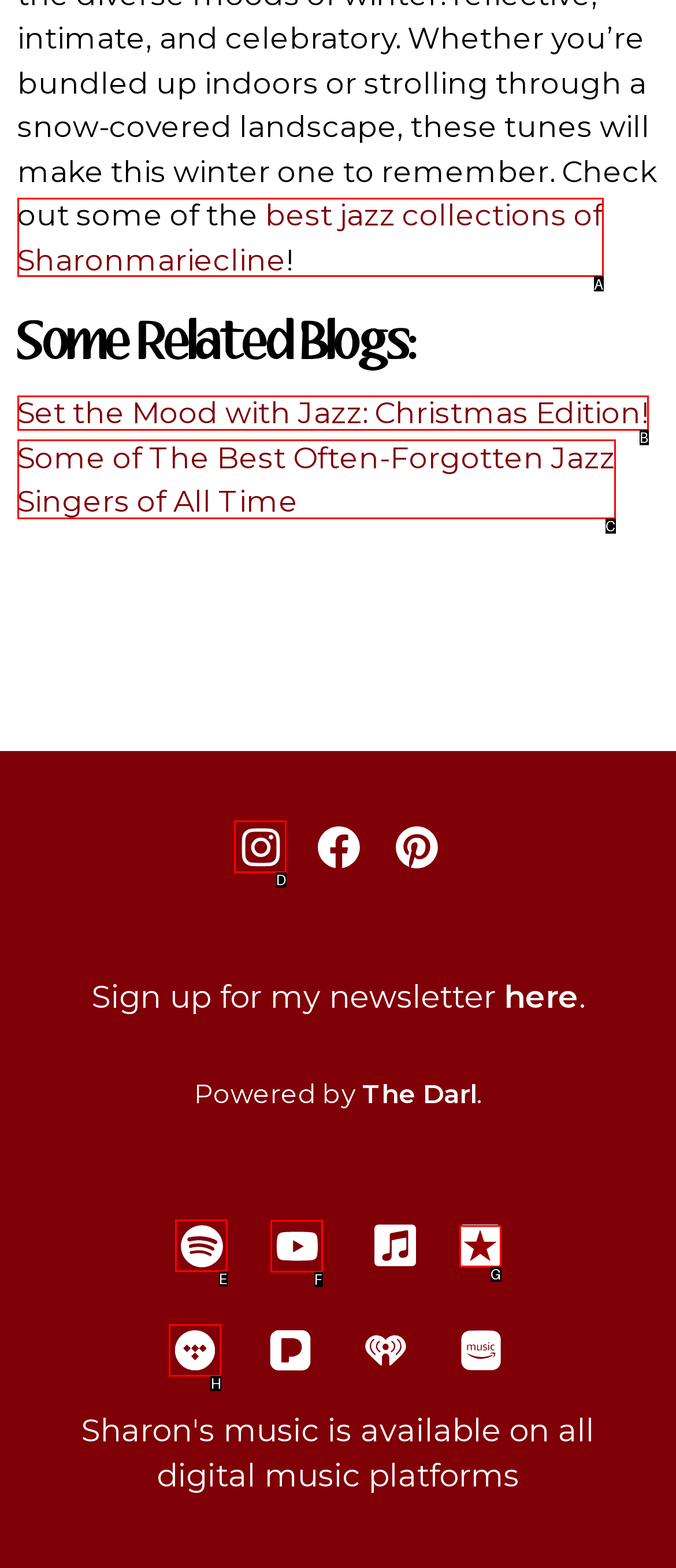Determine which UI element you should click to perform the task: Open the Spotify page
Provide the letter of the correct option from the given choices directly.

E